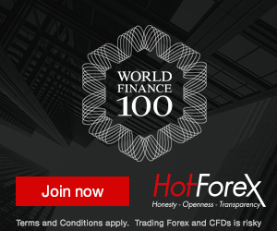Thoroughly describe everything you see in the image.

The image prominently features a circular emblem that reads "WORLD FINANCE 100," symbolizing a prestigious recognition in the finance sector. This is set against a backdrop of tall, modern buildings, emphasizing the financial industry's connection to contemporary urban landscapes. Below the emblem, a bold red button invites viewers to "Join now," promoting engagement with HotForex, a trading platform. Accompanying the button are the words "Honesty - Openness - Transparency," reflecting the values associated with HotForex. A note at the bottom states, "Terms and Conditions apply. Trading Forex and CFDs is risky," providing essential information for potential users. The overall design conveys professionalism and invites participation in an esteemed financial community.